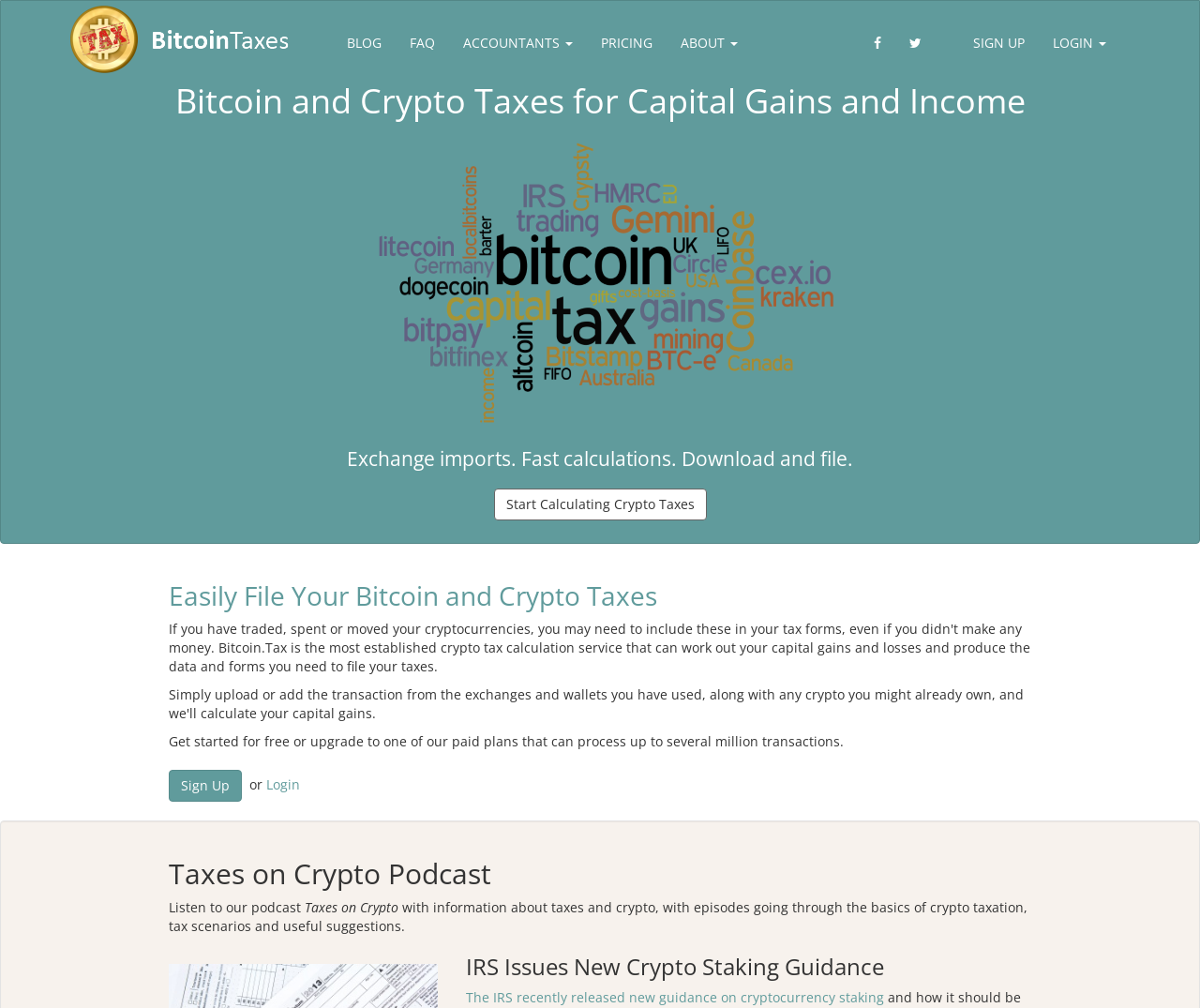Please provide a detailed answer to the question below by examining the image:
What is the topic of the podcast?

I read the text 'Listen to our podcast with information about taxes and crypto...' and inferred that the podcast is about taxes and cryptocurrencies.